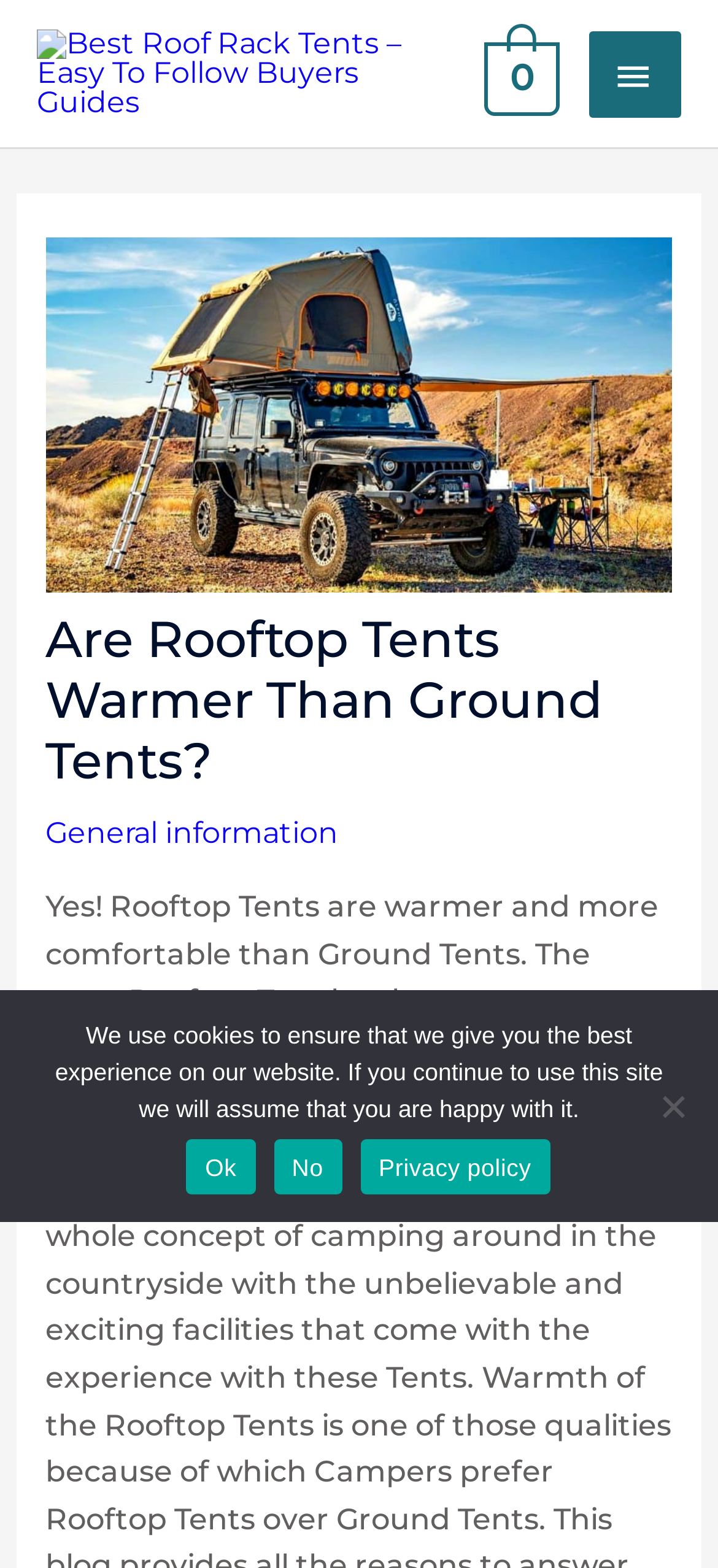Identify the bounding box of the UI component described as: "General information".

[0.063, 0.52, 0.471, 0.542]